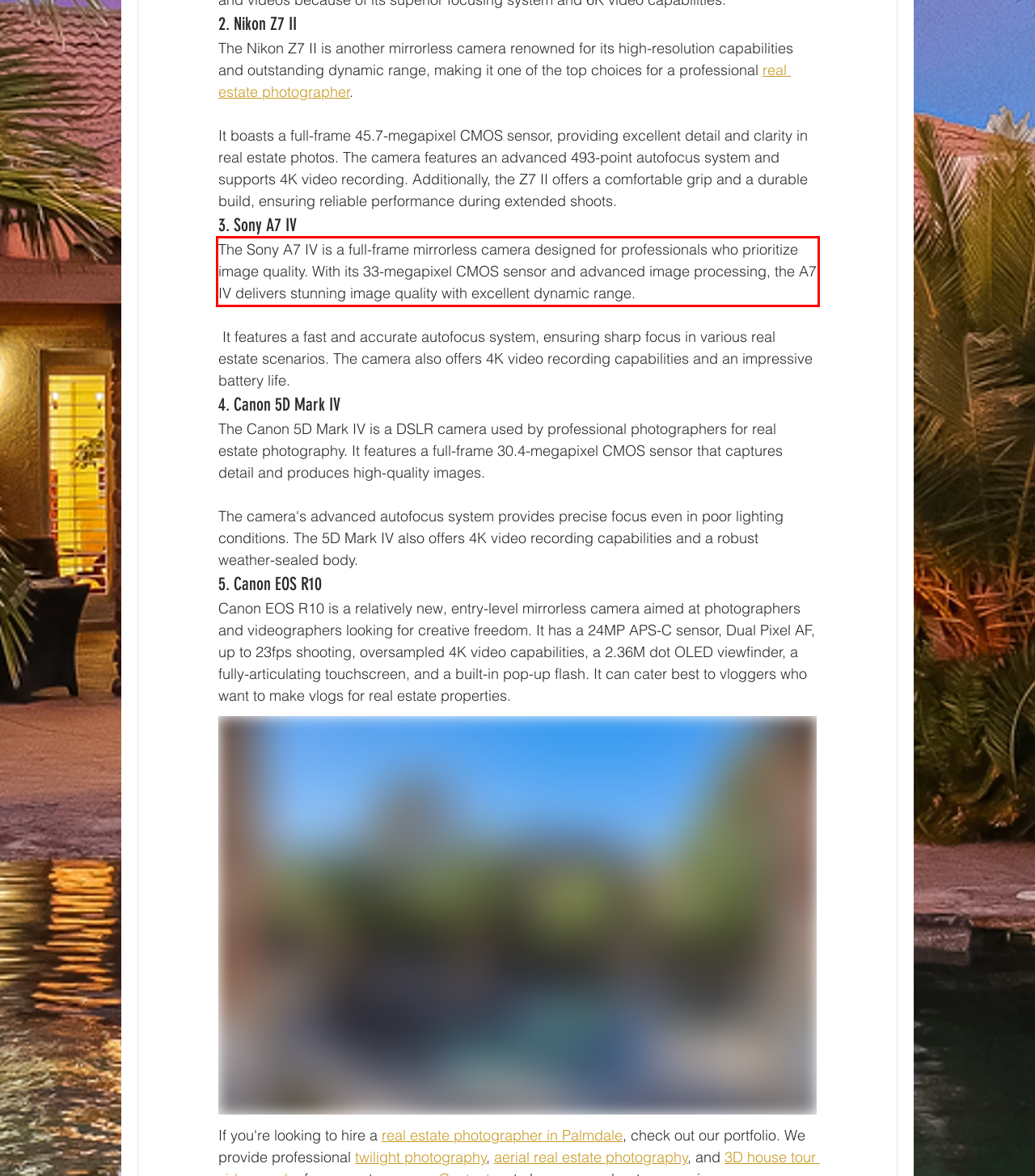Given a screenshot of a webpage, identify the red bounding box and perform OCR to recognize the text within that box.

The Sony A7 IV is a full-frame mirrorless camera designed for professionals who prioritize image quality. With its 33-megapixel CMOS sensor and advanced image processing, the A7 IV delivers stunning image quality with excellent dynamic range.